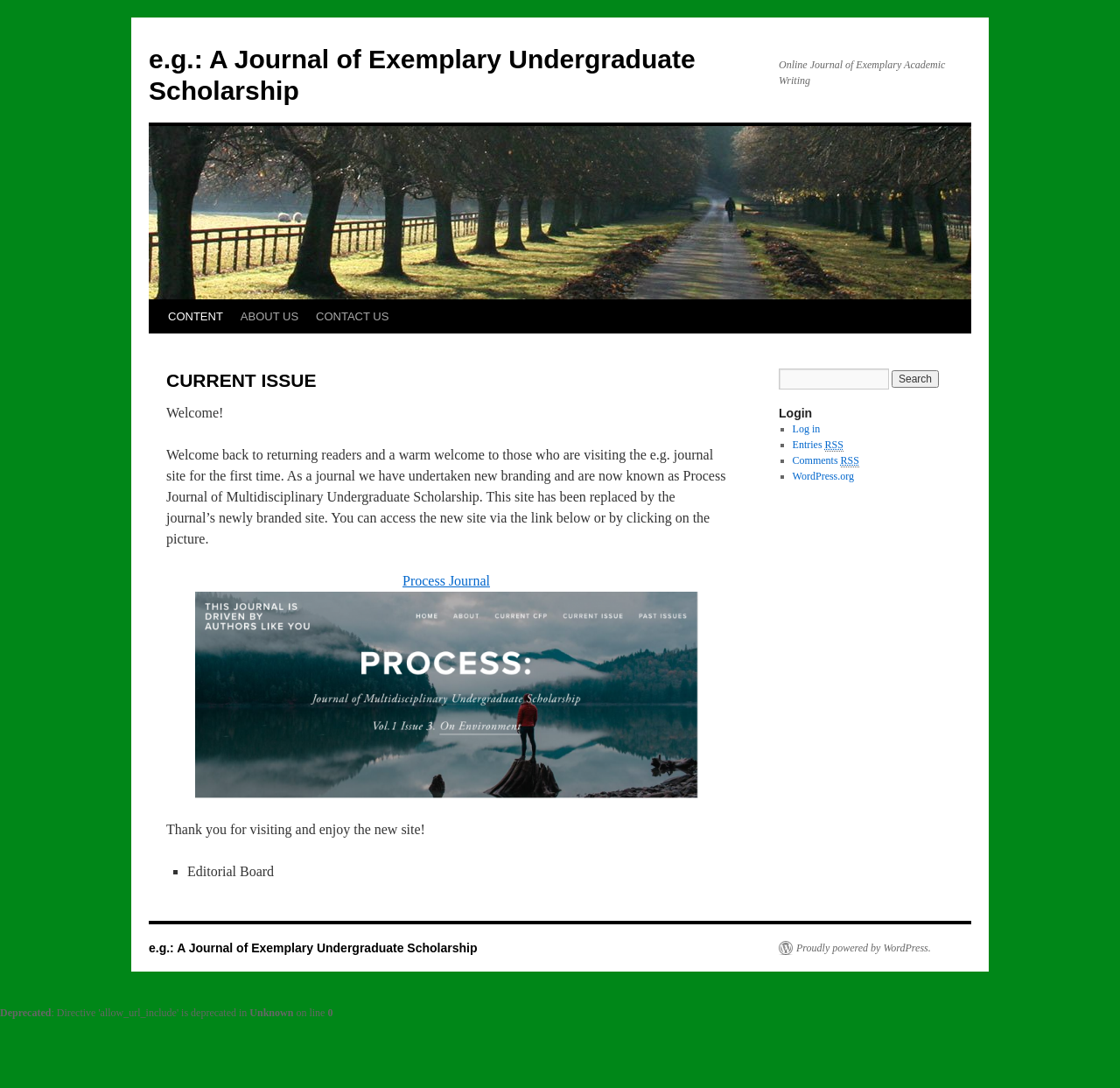What is the headline of the webpage?

e.g.: A Journal of Exemplary Undergraduate Scholarship